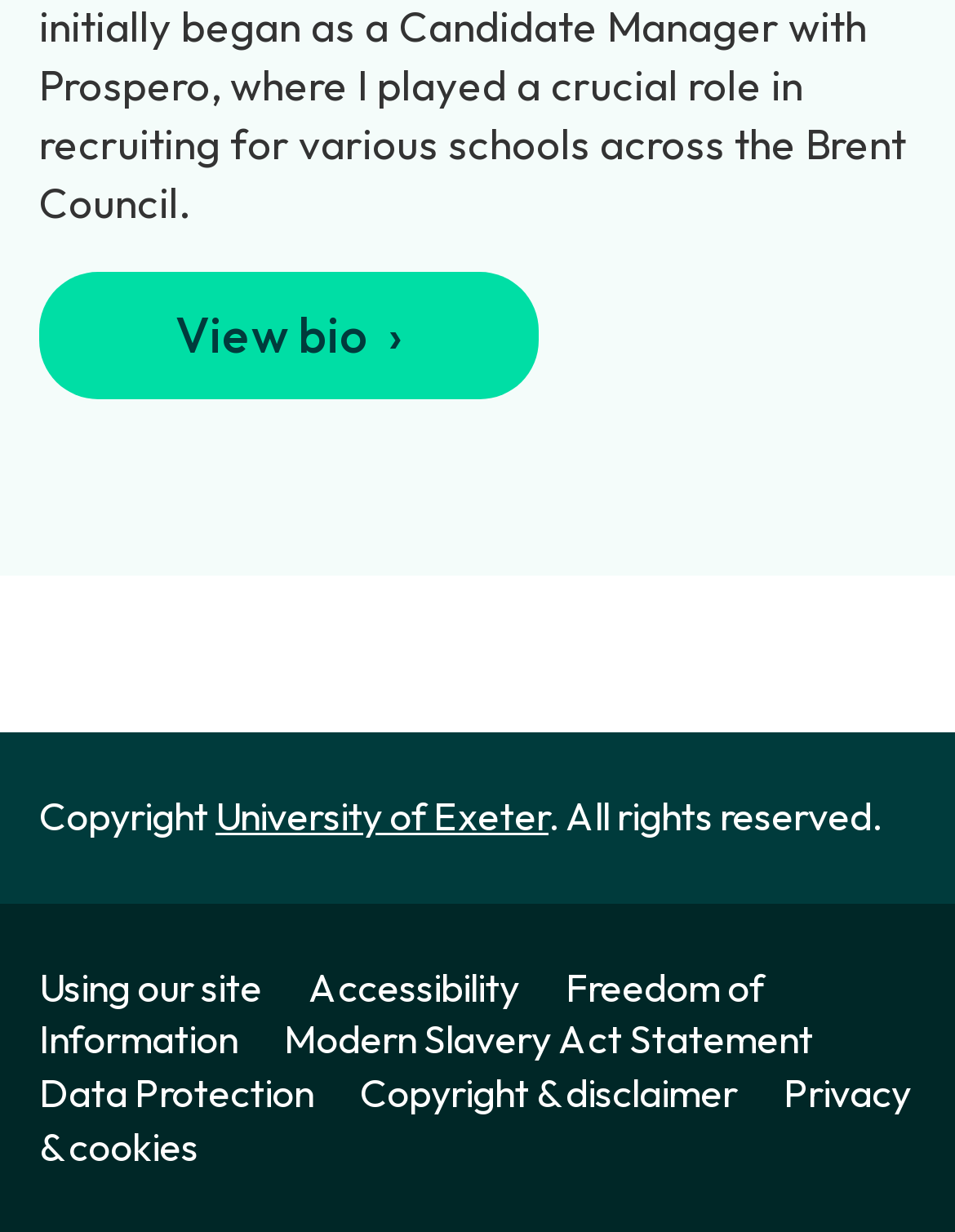Extract the bounding box coordinates for the UI element described by the text: "Data Protection". The coordinates should be in the form of [left, top, right, bottom] with values between 0 and 1.

[0.041, 0.867, 0.369, 0.906]